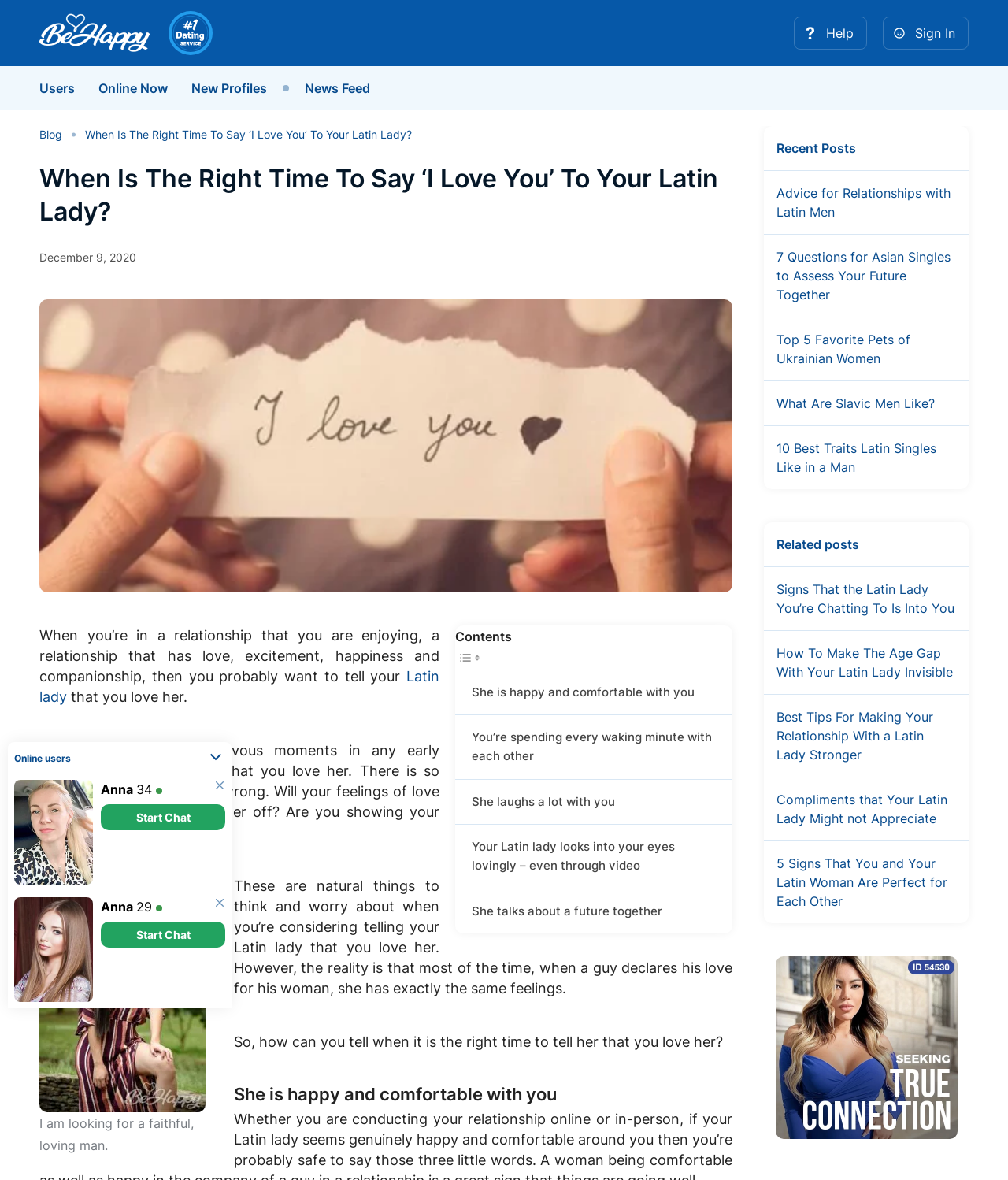What is the purpose of the 'Start Chat' button?
Based on the screenshot, provide a one-word or short-phrase response.

To initiate a conversation